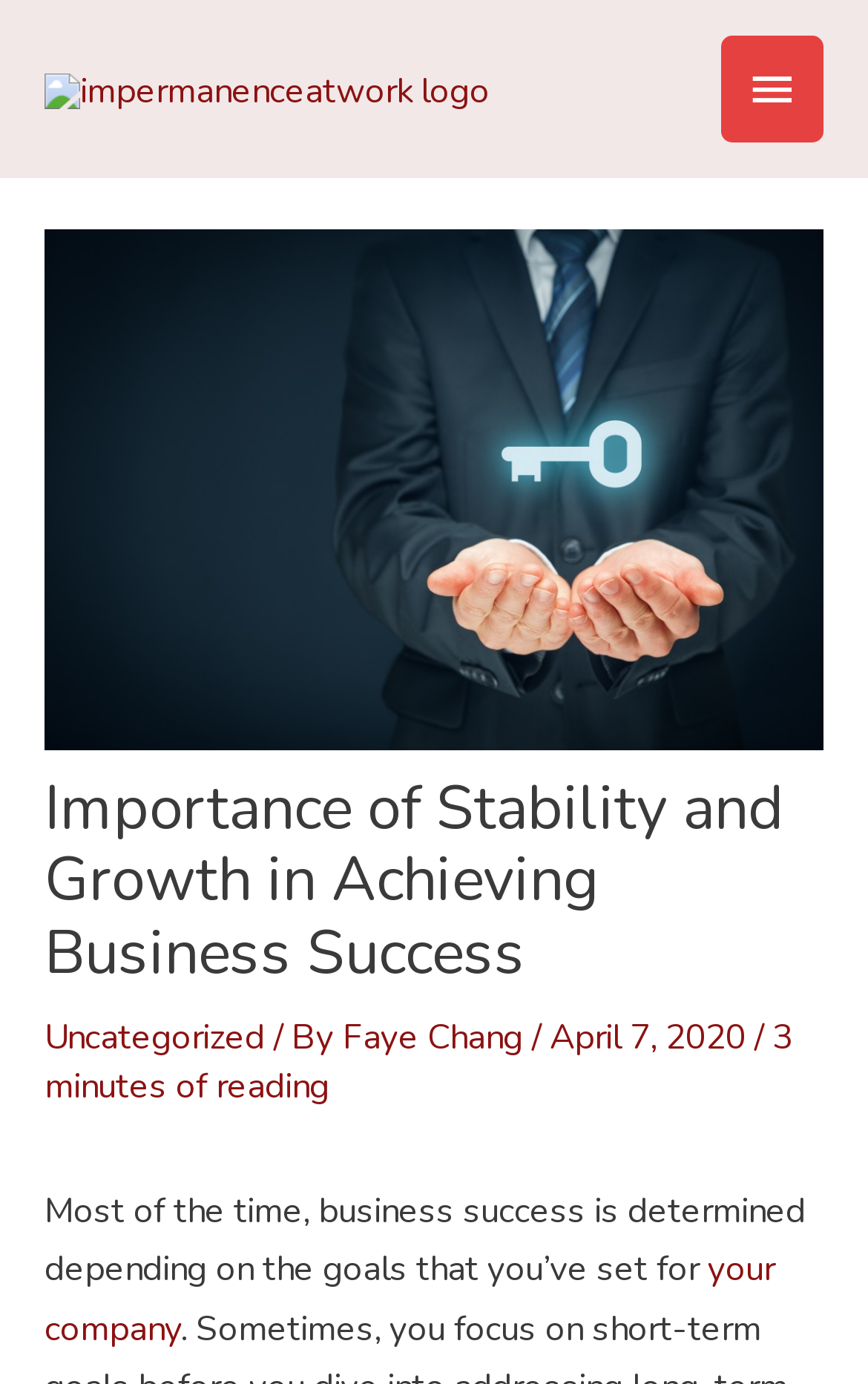Find the UI element described as: "your company" and predict its bounding box coordinates. Ensure the coordinates are four float numbers between 0 and 1, [left, top, right, bottom].

[0.051, 0.9, 0.892, 0.976]